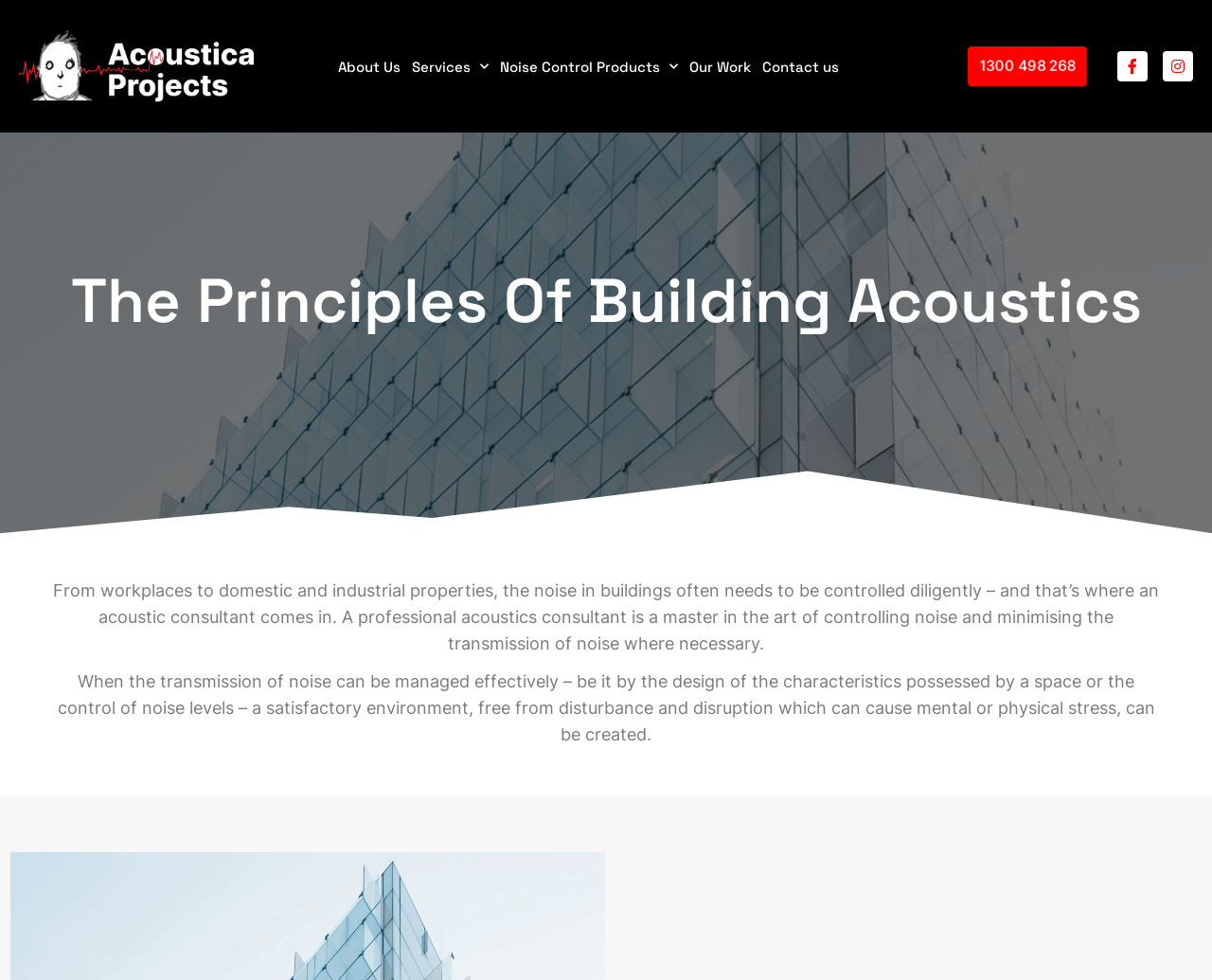Locate the bounding box coordinates of the region to be clicked to comply with the following instruction: "Visit the 'HOME' page". The coordinates must be four float numbers between 0 and 1, in the form [left, top, right, bottom].

None